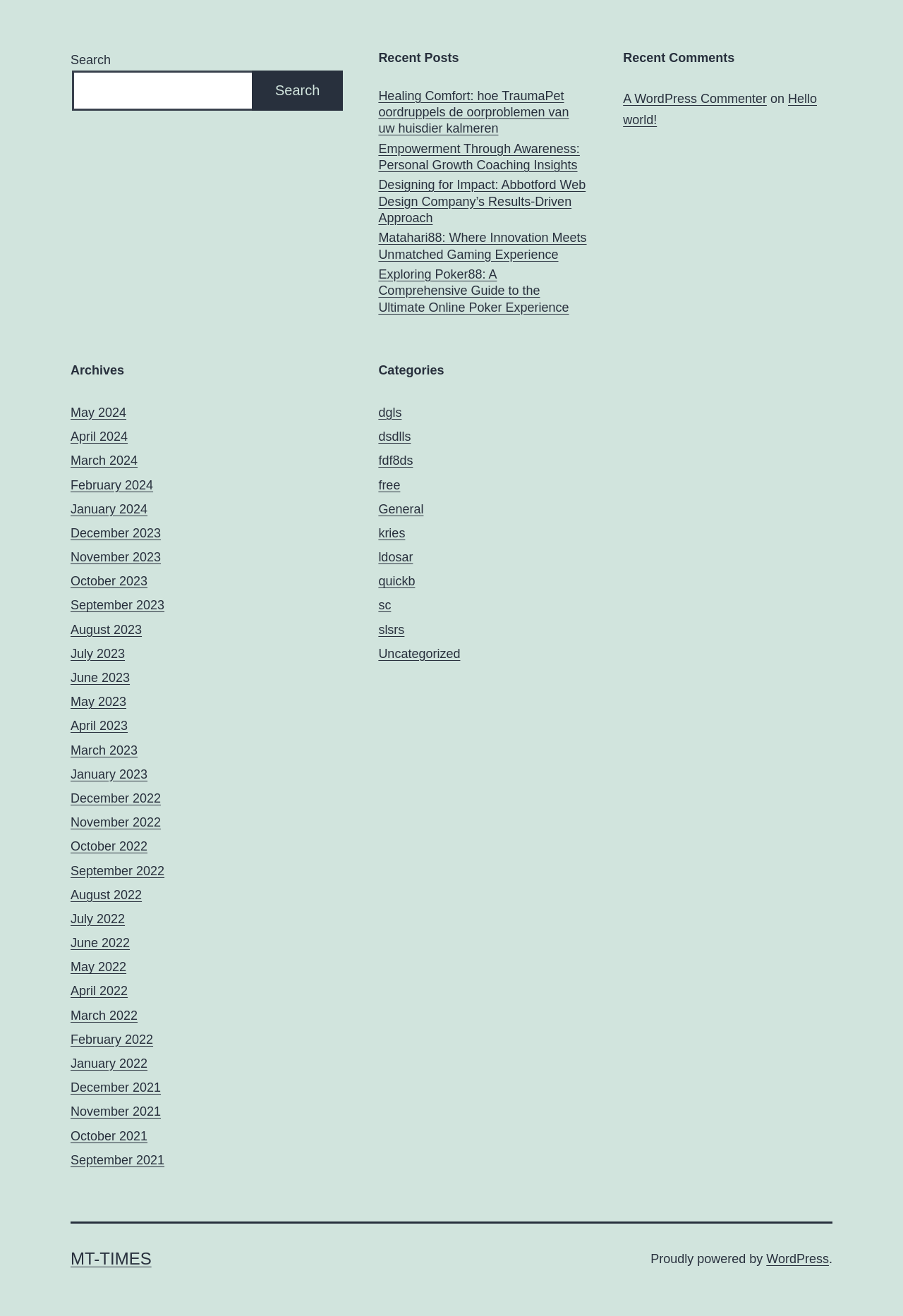Please find the bounding box coordinates of the element's region to be clicked to carry out this instruction: "contact the company by phone".

None